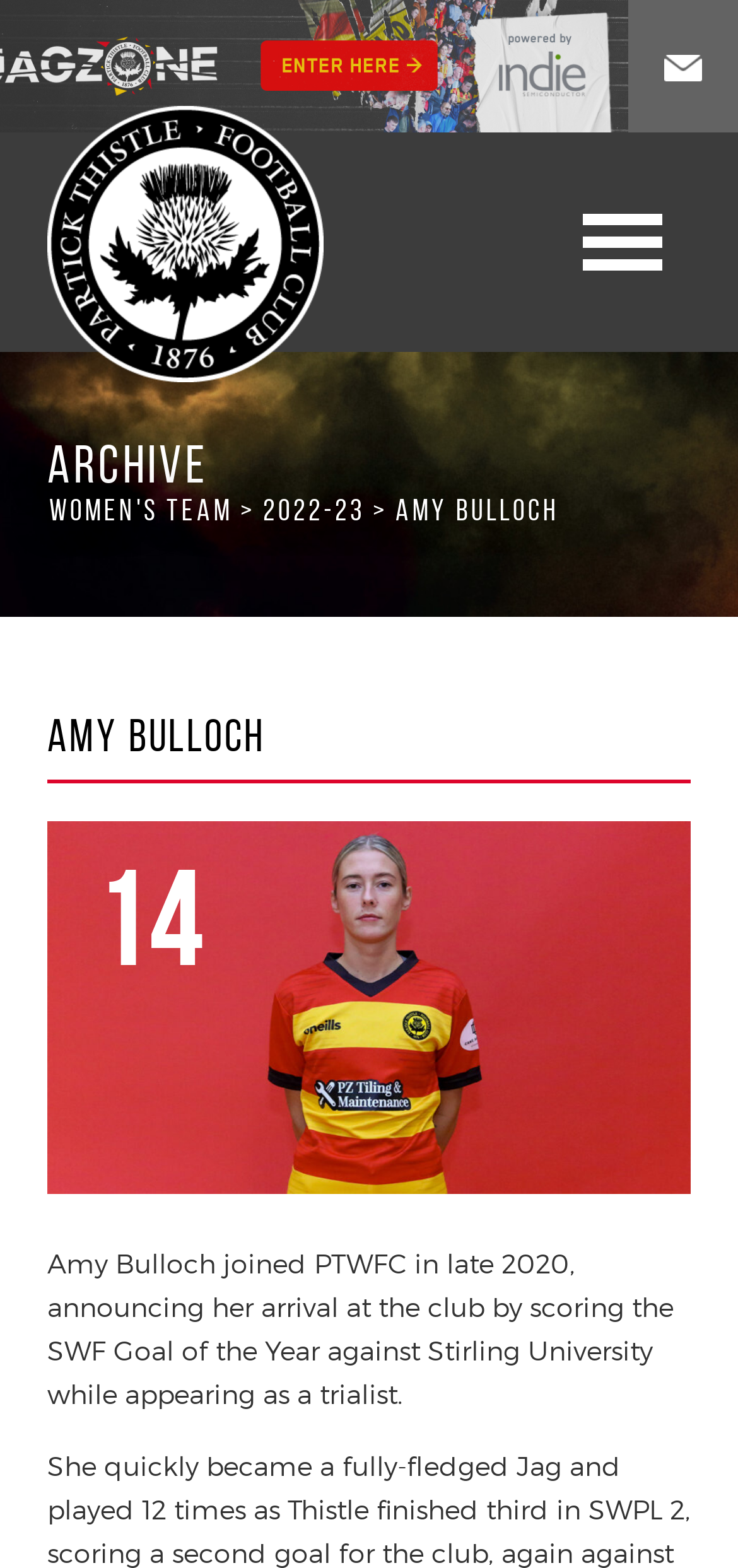What is the position of the 'ARCHIVE' text?
Provide a detailed answer to the question using information from the image.

By analyzing the bounding box coordinates, the 'ARCHIVE' text has a y1 value of 0.278, which is relatively small compared to other elements, indicating it is located at the top of the webpage. Its x1 value of 0.064 suggests it is positioned on the left side of the webpage.